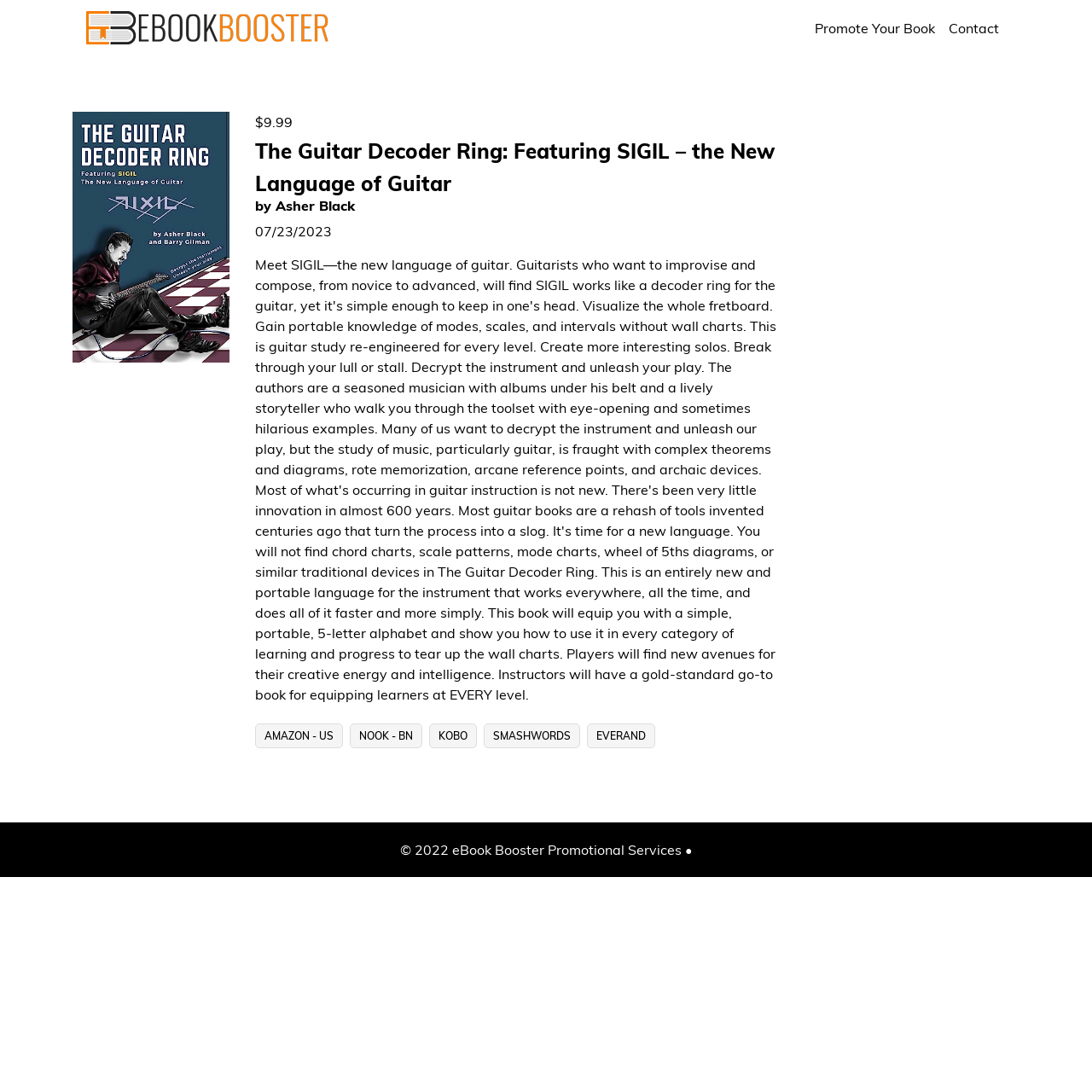Please specify the bounding box coordinates of the clickable region necessary for completing the following instruction: "Click the logo". The coordinates must consist of four float numbers between 0 and 1, i.e., [left, top, right, bottom].

[0.079, 0.006, 0.302, 0.045]